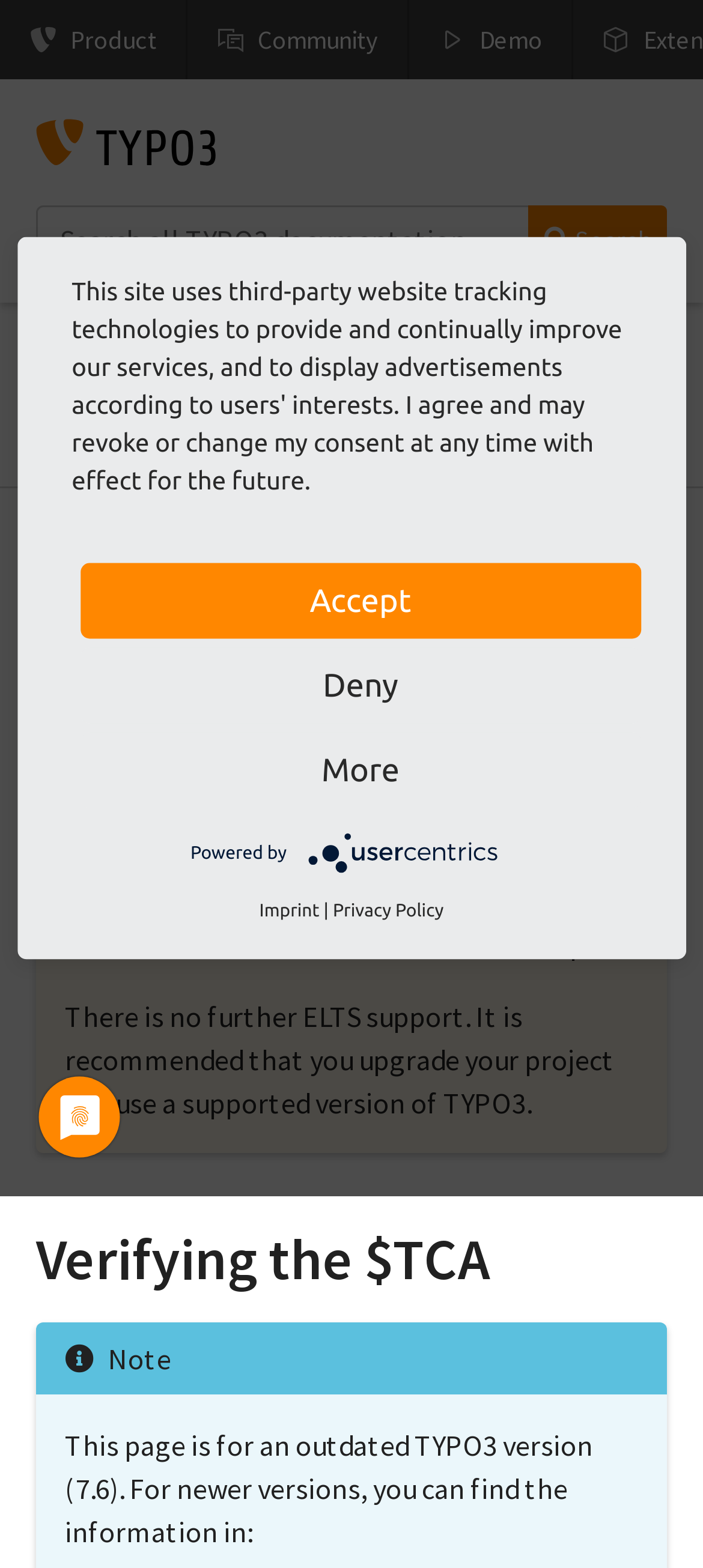Can you identify the bounding box coordinates of the clickable region needed to carry out this instruction: 'View the Demo'? The coordinates should be four float numbers within the range of 0 to 1, stated as [left, top, right, bottom].

[0.582, 0.0, 0.813, 0.051]